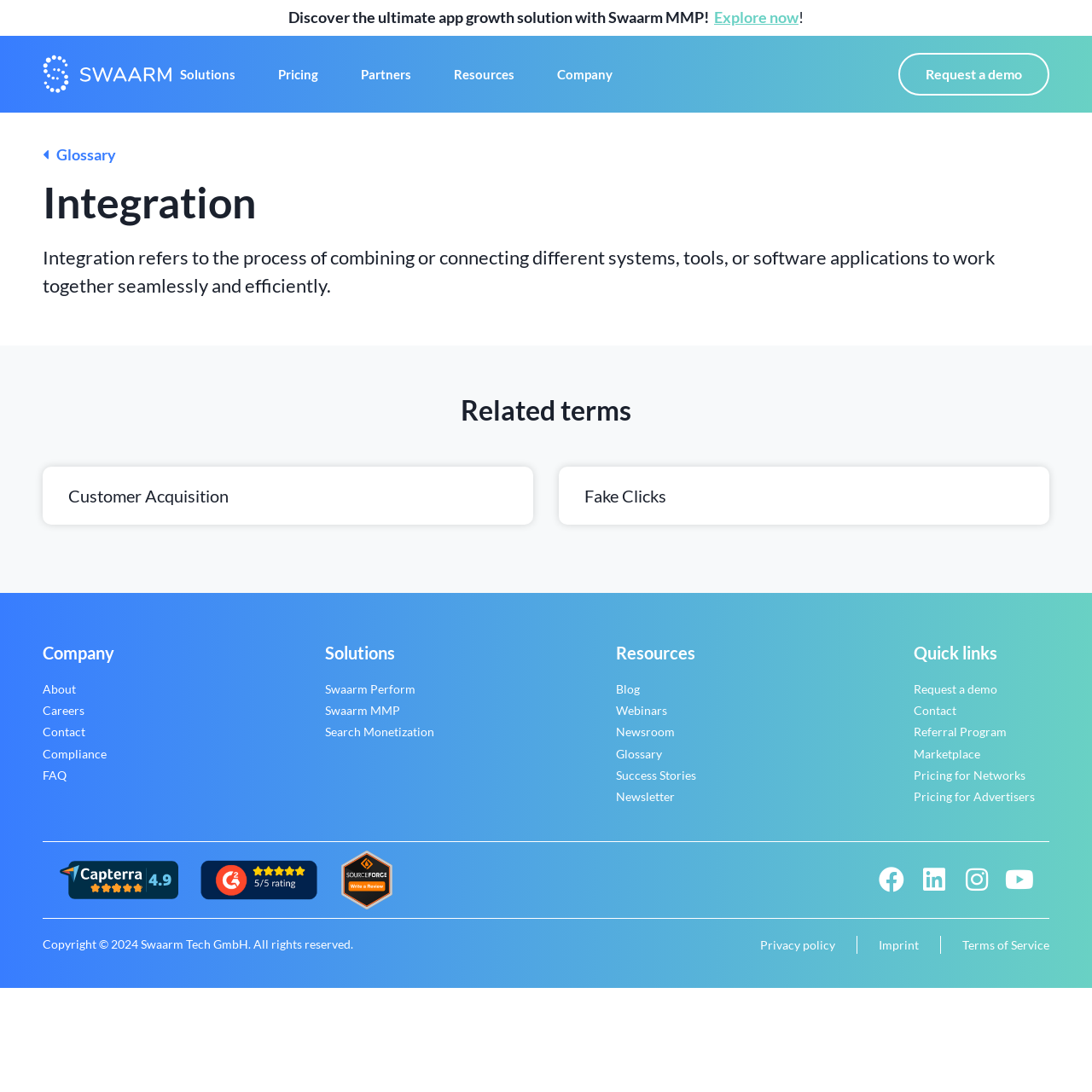What is the copyright year?
Refer to the image and provide a one-word or short phrase answer.

2024